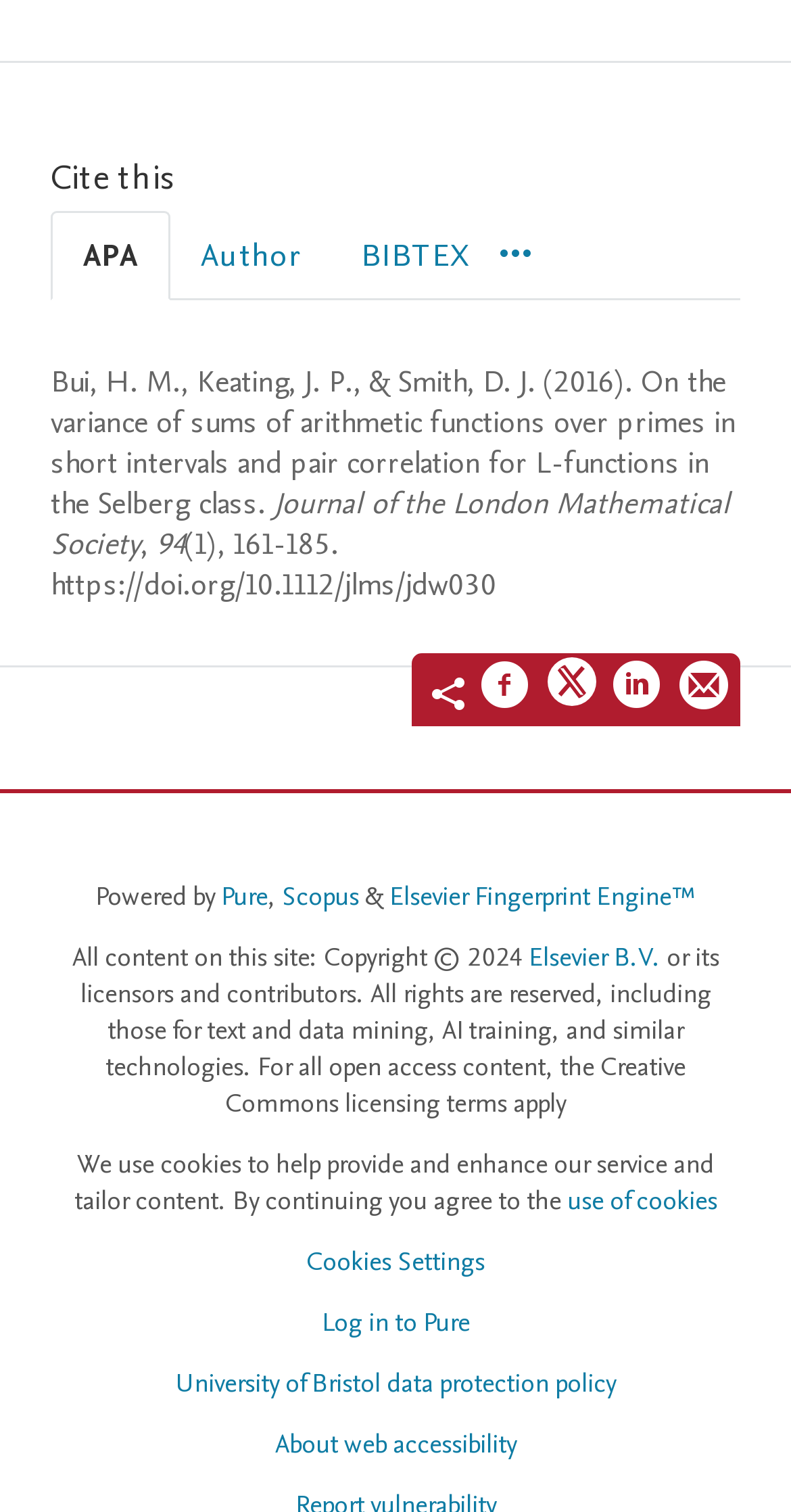Could you specify the bounding box coordinates for the clickable section to complete the following instruction: "Cite this in APA style"?

[0.064, 0.139, 0.215, 0.198]